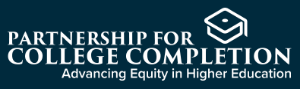Create an extensive and detailed description of the image.

The image features the logo of the "Partnership for College Completion," featuring the organization's name prominently displayed in bold uppercase letters. Below the name, a tagline reads "Advancing Equity in Higher Education," emphasizing the organization's mission. The logo is designed against a contrasting background, creating a strong visual impact. This branding represents the organization's commitment to improving college completion rates and promoting equity within higher education systems.